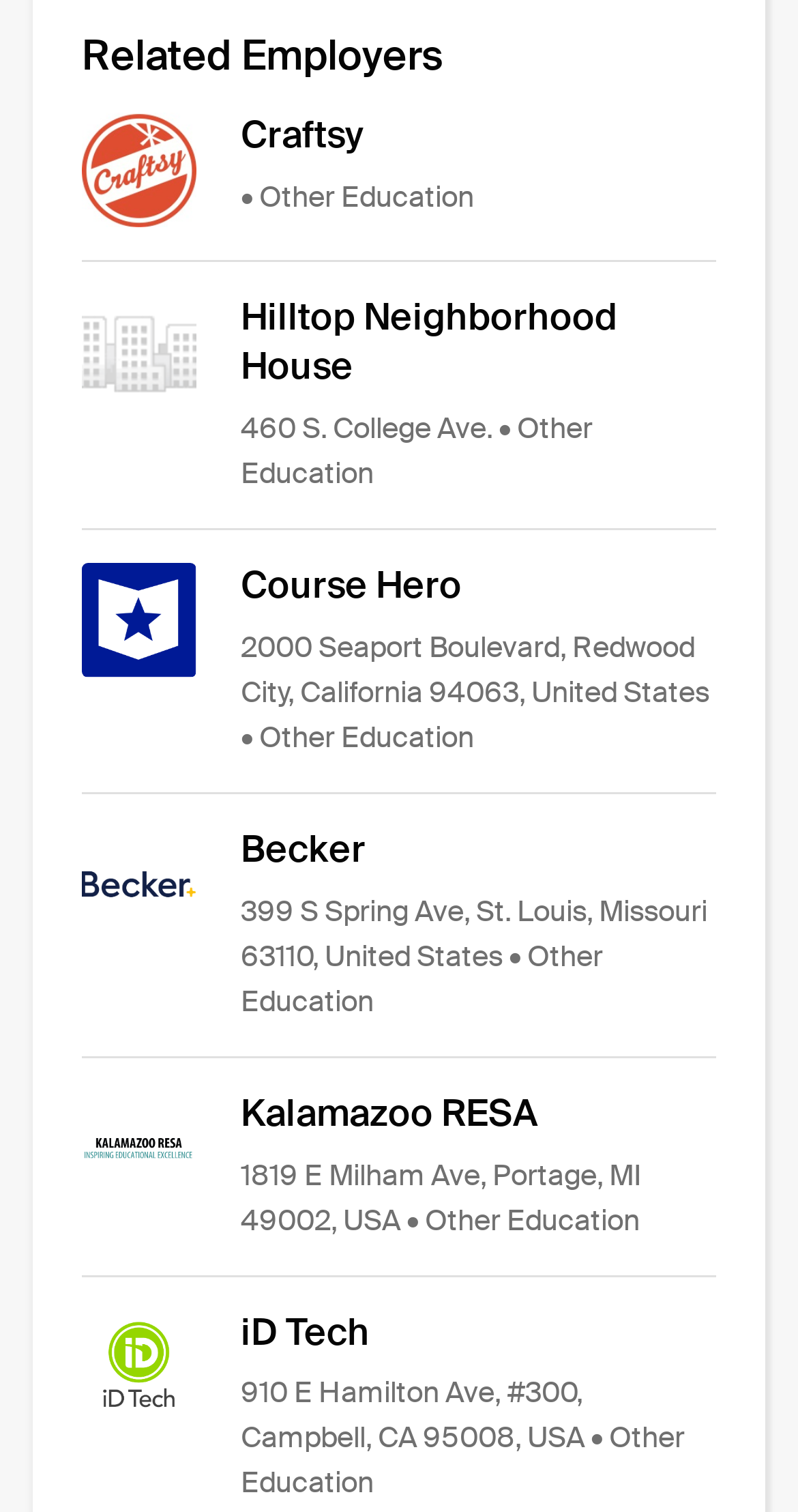Provide a single word or phrase to answer the given question: 
What is the category of employers listed?

Other Education